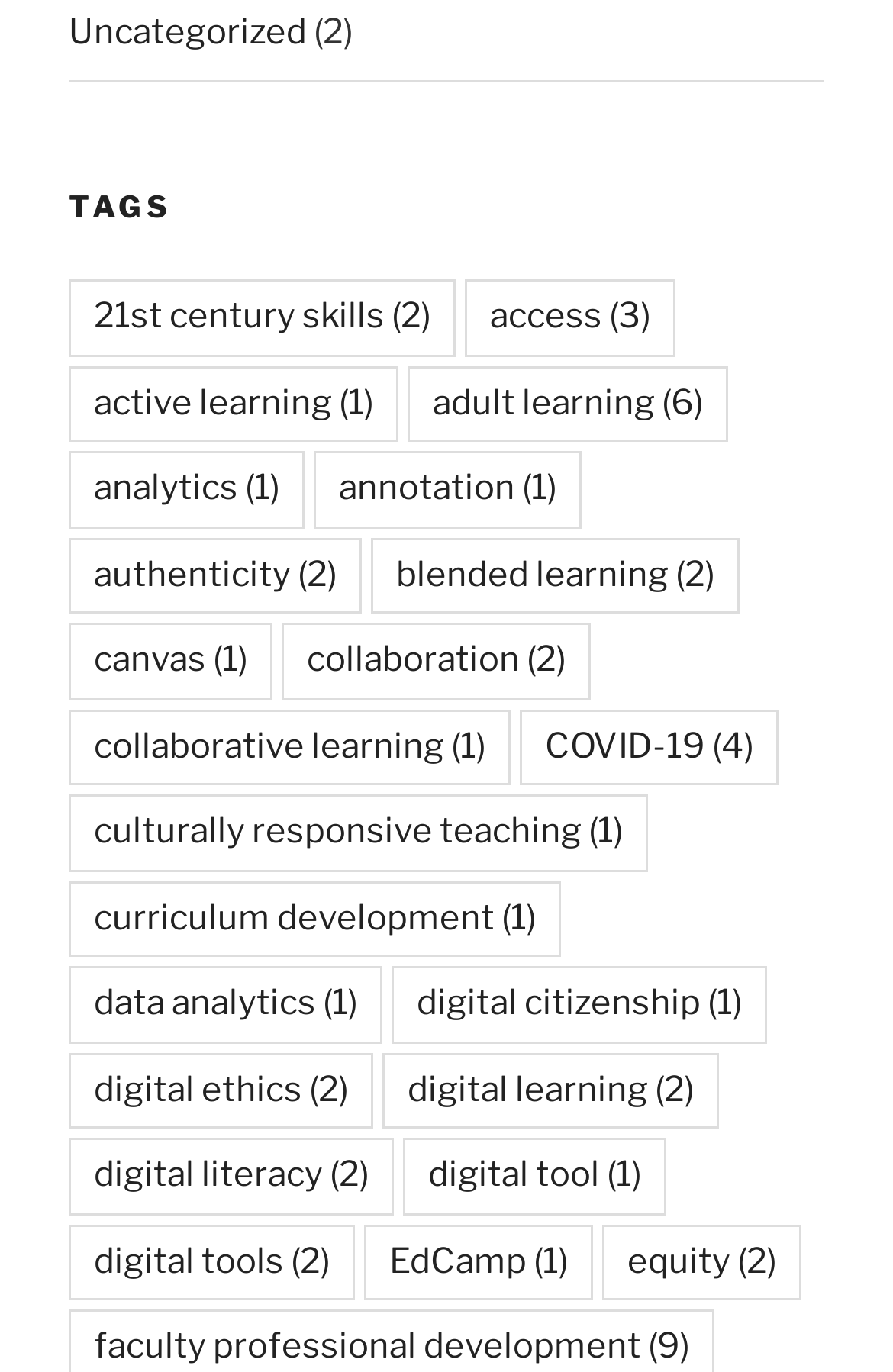Given the description "21st century skills (2)", provide the bounding box coordinates of the corresponding UI element.

[0.077, 0.204, 0.51, 0.26]